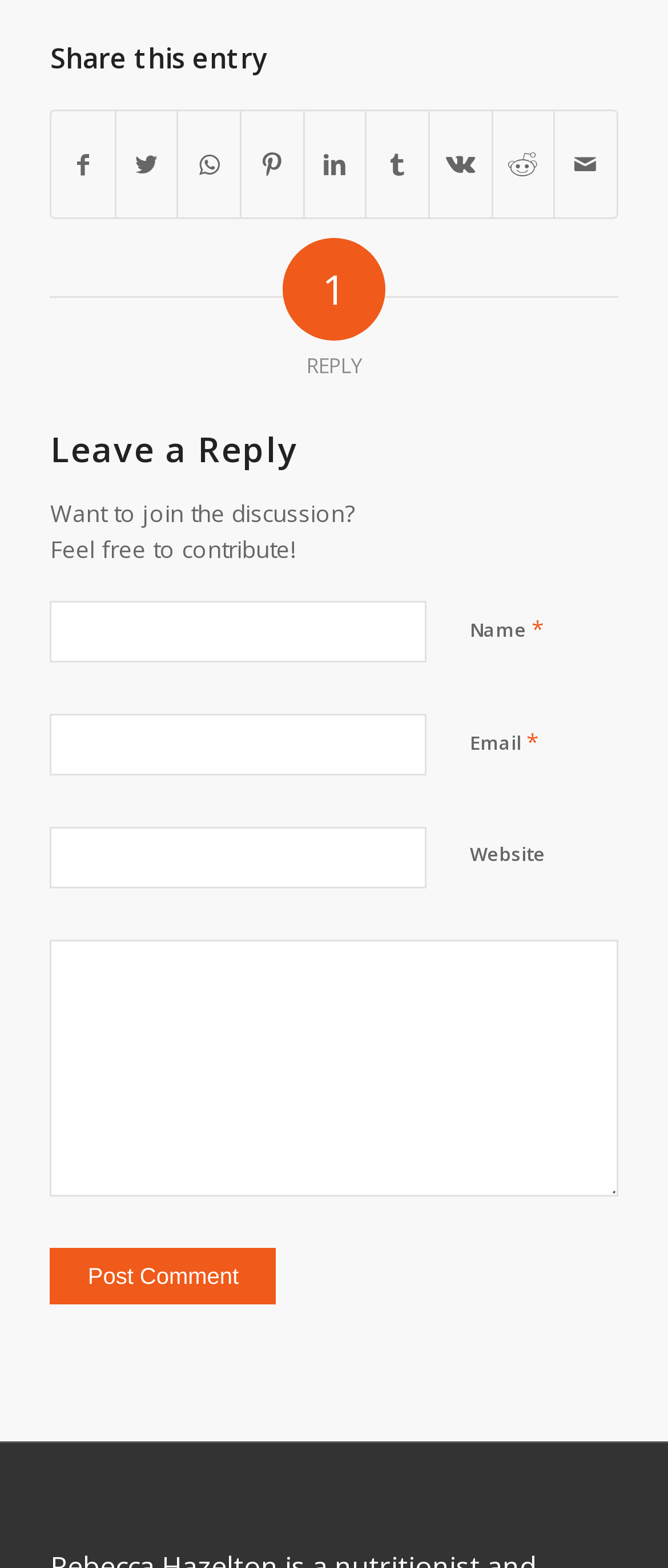Extract the bounding box coordinates for the HTML element that matches this description: "parent_node: Email * aria-describedby="email-notes" name="email"". The coordinates should be four float numbers between 0 and 1, i.e., [left, top, right, bottom].

[0.075, 0.455, 0.639, 0.495]